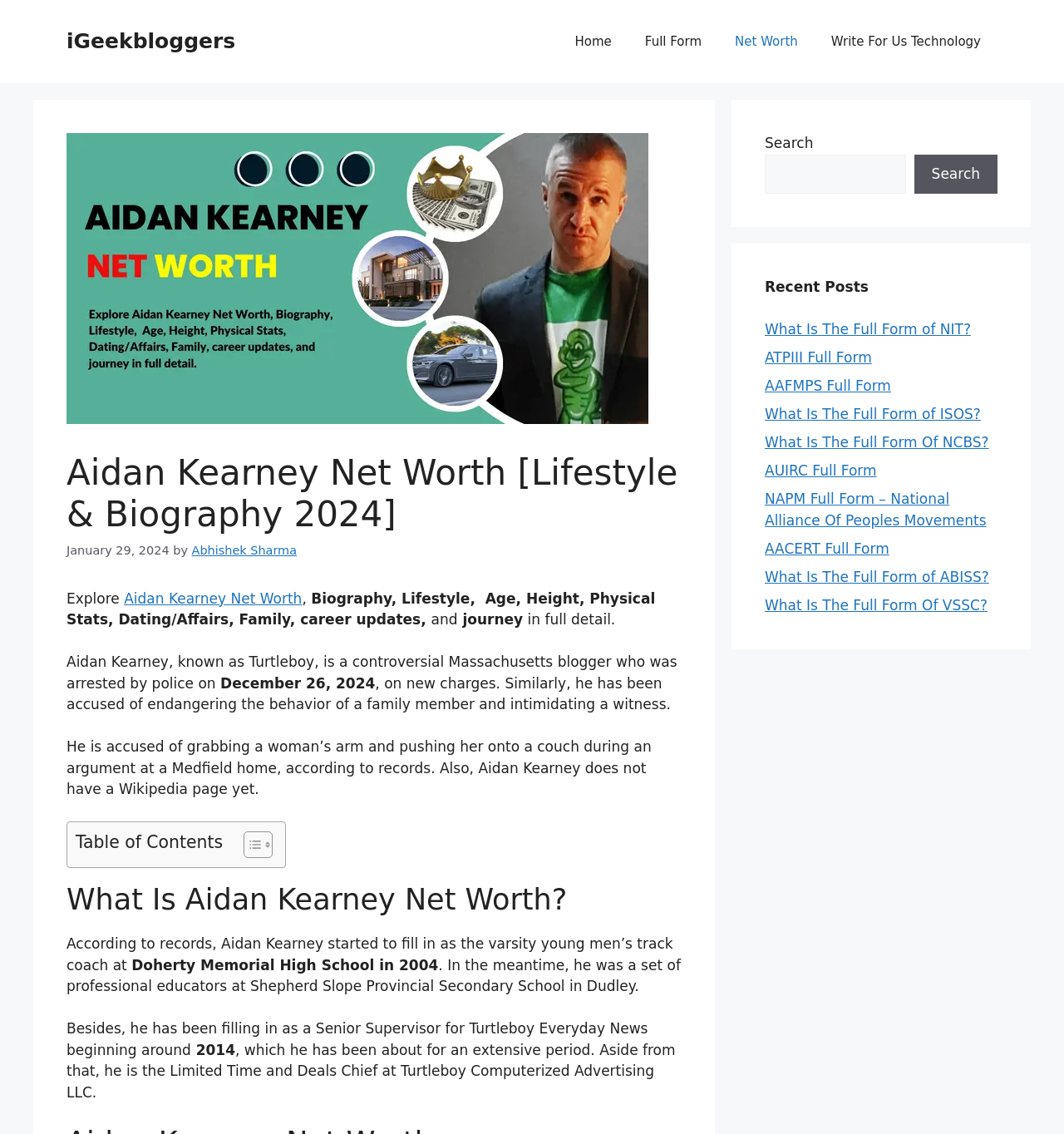Determine the bounding box coordinates of the section I need to click to execute the following instruction: "Click on the 'Home' link". Provide the coordinates as four float numbers between 0 and 1, i.e., [left, top, right, bottom].

[0.525, 0.015, 0.59, 0.059]